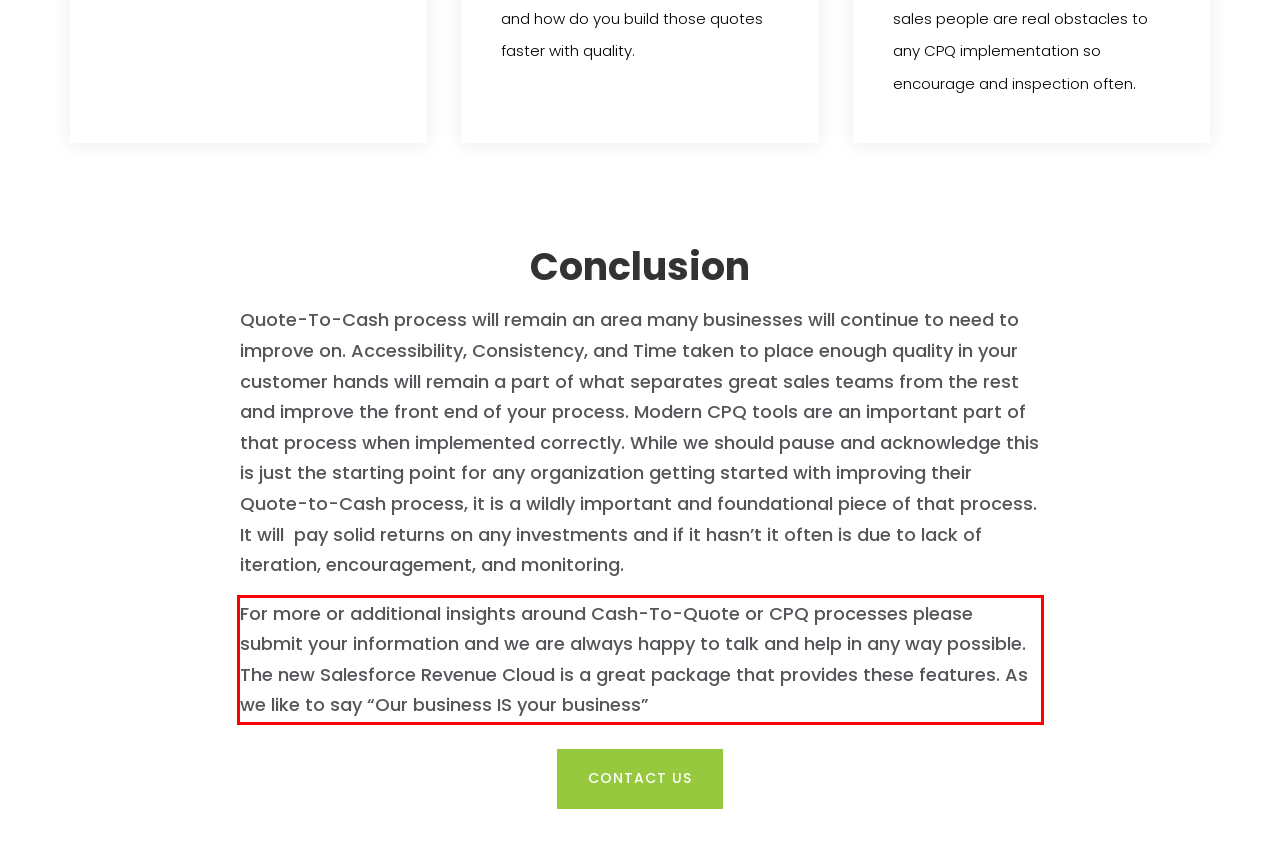Analyze the screenshot of a webpage where a red rectangle is bounding a UI element. Extract and generate the text content within this red bounding box.

For more or additional insights around Cash-To-Quote or CPQ processes please submit your information and we are always happy to talk and help in any way possible. The new Salesforce Revenue Cloud is a great package that provides these features. As we like to say “Our business IS your business”